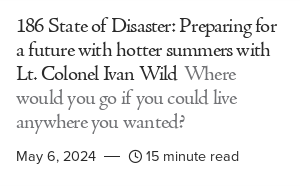How long does it take to read the article?
Look at the image and provide a short answer using one word or a phrase.

15 minutes